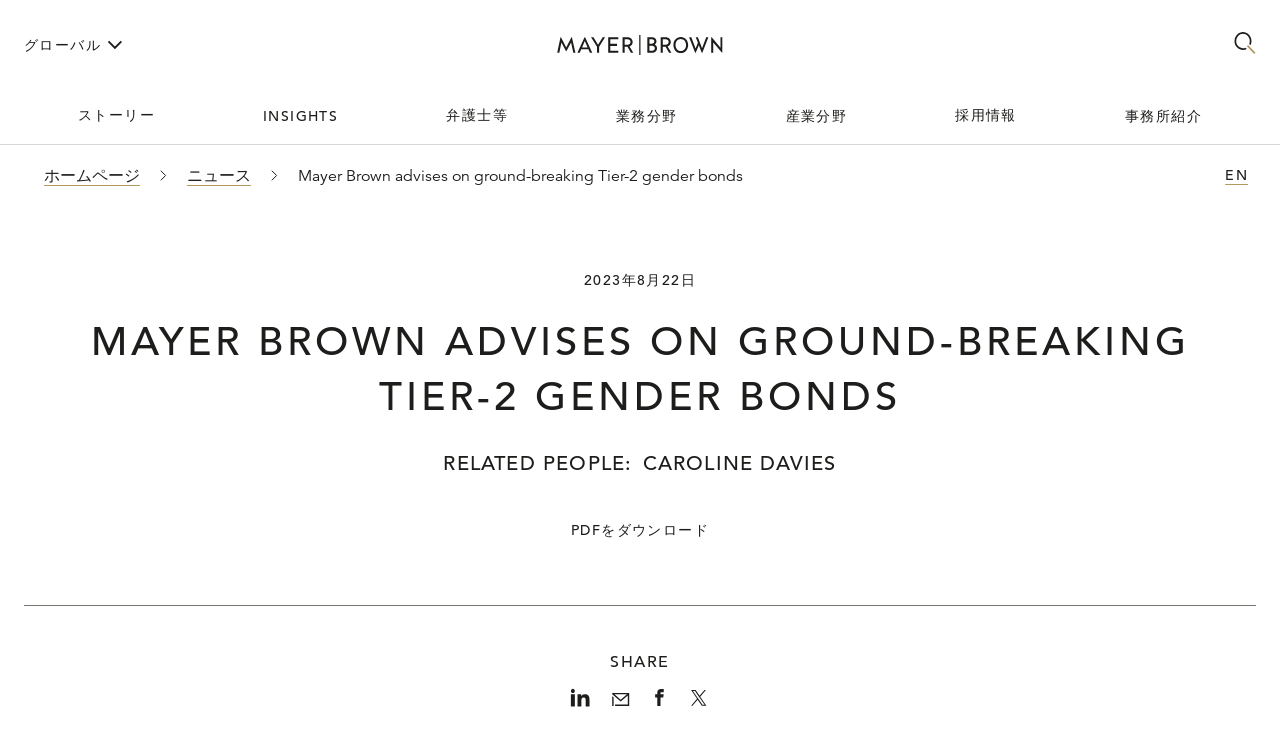Give a detailed account of the webpage.

This webpage appears to be a news article page from Mayer Brown, a law firm. At the top left, there is a "Skip to main content" link, followed by a "Languages" button with a dropdown menu. To the right of the "Languages" button, there is a "Mayer Brown Home" link. On the top right, there is a "Search" button with a magnifying glass icon.

Below the top navigation bar, there are several tabs, including "ストーリー" (Story), "INSIGHTS", "弁護士等" (Lawyers), "業務分野" (Practice Areas), "産業分野" (Industry Areas), "採用情報" (Recruitment Information), and "事務所紹介" (Office Introduction).

The main content of the page is a news article with the title "Mayer Brown advises on ground-breaking Tier-2 gender bonds" in a large font. Below the title, there is a date "2023年8月22日" (August 22, 2023). The article text is not summarized here, but it appears to be a news article about Mayer Brown's advisory role in a groundbreaking Tier-2 gender bond issuance.

On the right side of the article, there is a section titled "RELATED PEOPLE" with a name "CAROLINE DAVIES" listed. Below this section, there is a "PDFをダウンロード" (Download PDF) link and a "SHARE" button with social media links to LinkedIn, Mail, Facebook, and Twitter.

Overall, the webpage has a clean and organized layout, with clear headings and concise text. There are several images on the page, including icons for the social media links and a logo for Mayer Brown.